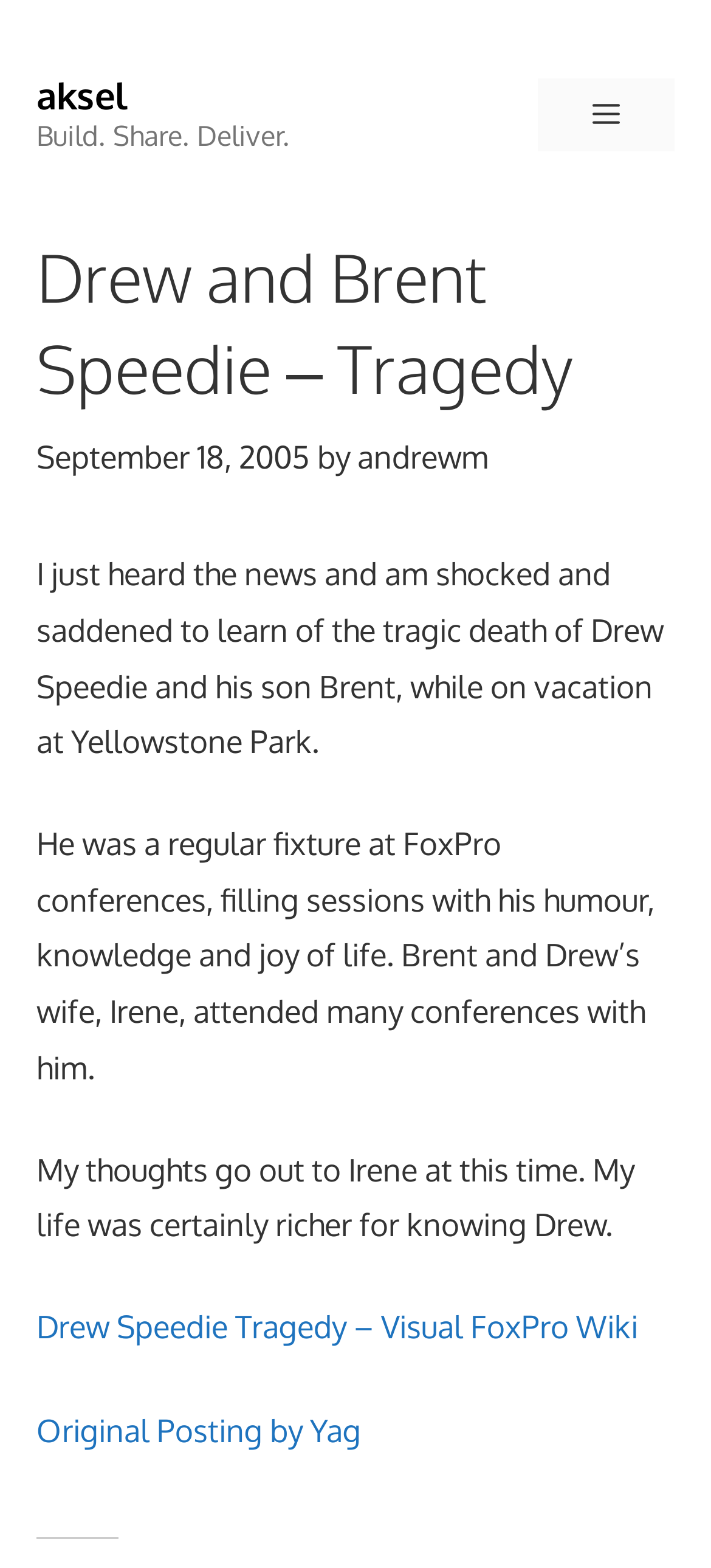Write an exhaustive caption that covers the webpage's main aspects.

The webpage is a tribute to Drew and Brent Speedie, who tragically passed away. At the top, there is a banner with a link to "aksel" and a static text "Build. Share. Deliver." On the right side of the banner, there is a navigation menu toggle button labeled "Menu". 

Below the banner, there is a heading that reads "Drew and Brent Speedie – Tragedy". Next to the heading, there is a time stamp indicating the date "September 18, 2005". The author of the post is credited as "andrewm", with a link to their profile.

The main content of the webpage is a series of paragraphs expressing shock and sadness at the news of Drew and Brent's passing. The text describes Drew as a regular fixture at FoxPro conferences, known for his humor, knowledge, and joy of life. The author shares their condolences to Irene, Drew's wife, and reflects on the impact Drew had on their life.

There are two links at the bottom of the page, one to "Drew Speedie Tragedy – Visual FoxPro Wiki" and another to "Original Posting by Yag".